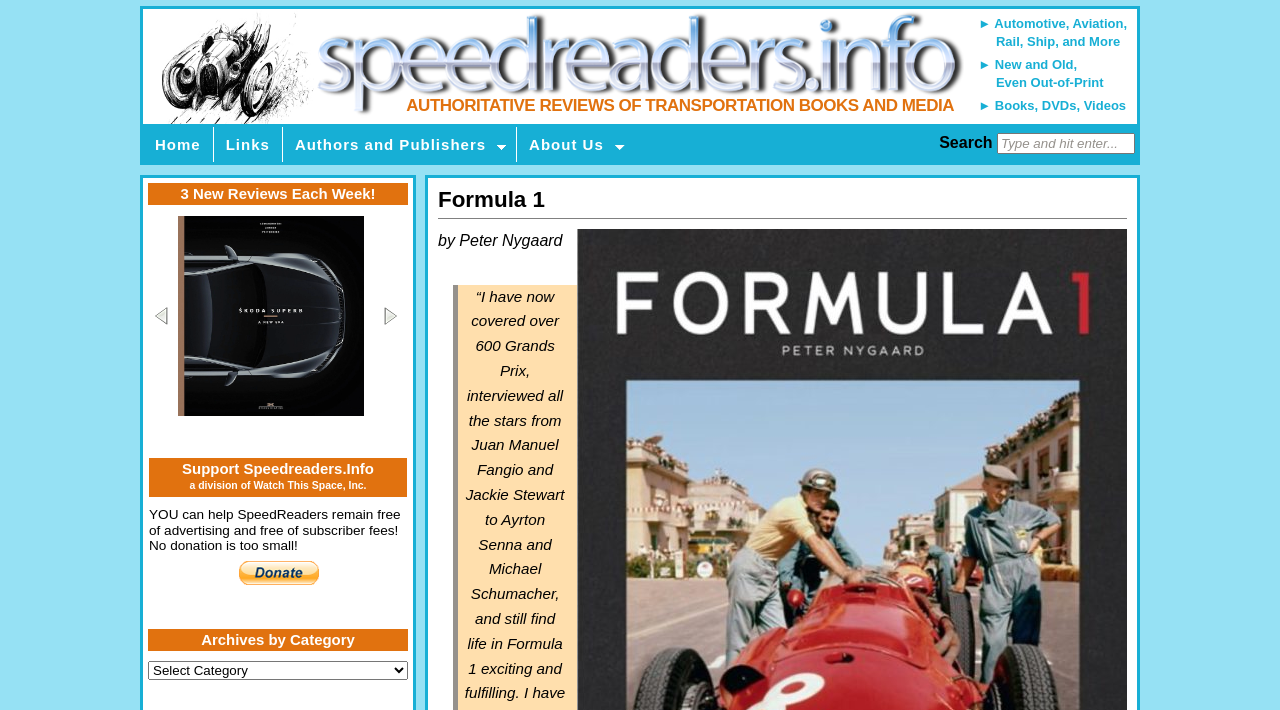Locate the bounding box of the UI element described by: "Authors and Publishers" in the given webpage screenshot.

[0.221, 0.179, 0.404, 0.228]